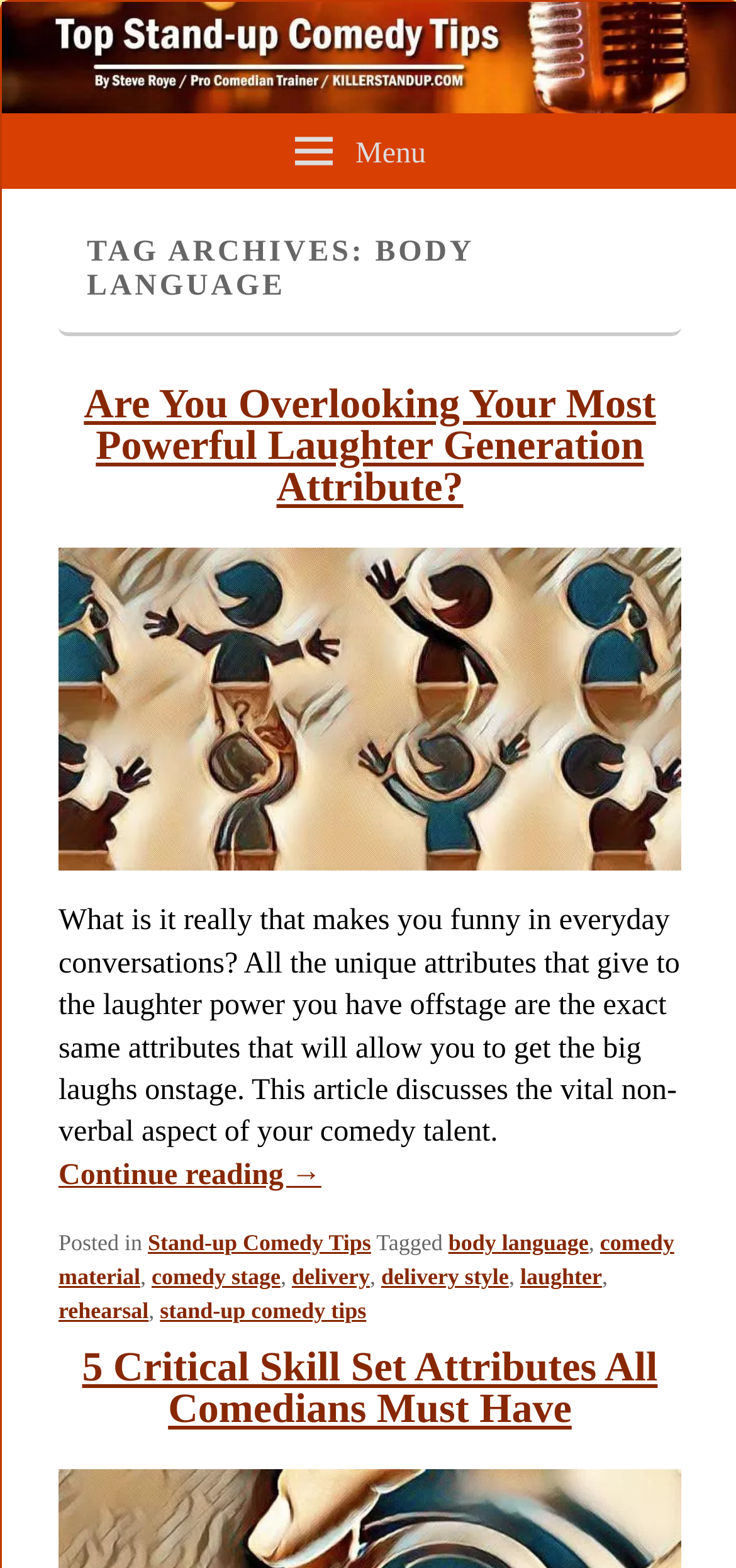Use a single word or phrase to answer the following:
What is the title of the first article?

Are You Overlooking Your Most Powerful Laughter Generation Attribute?